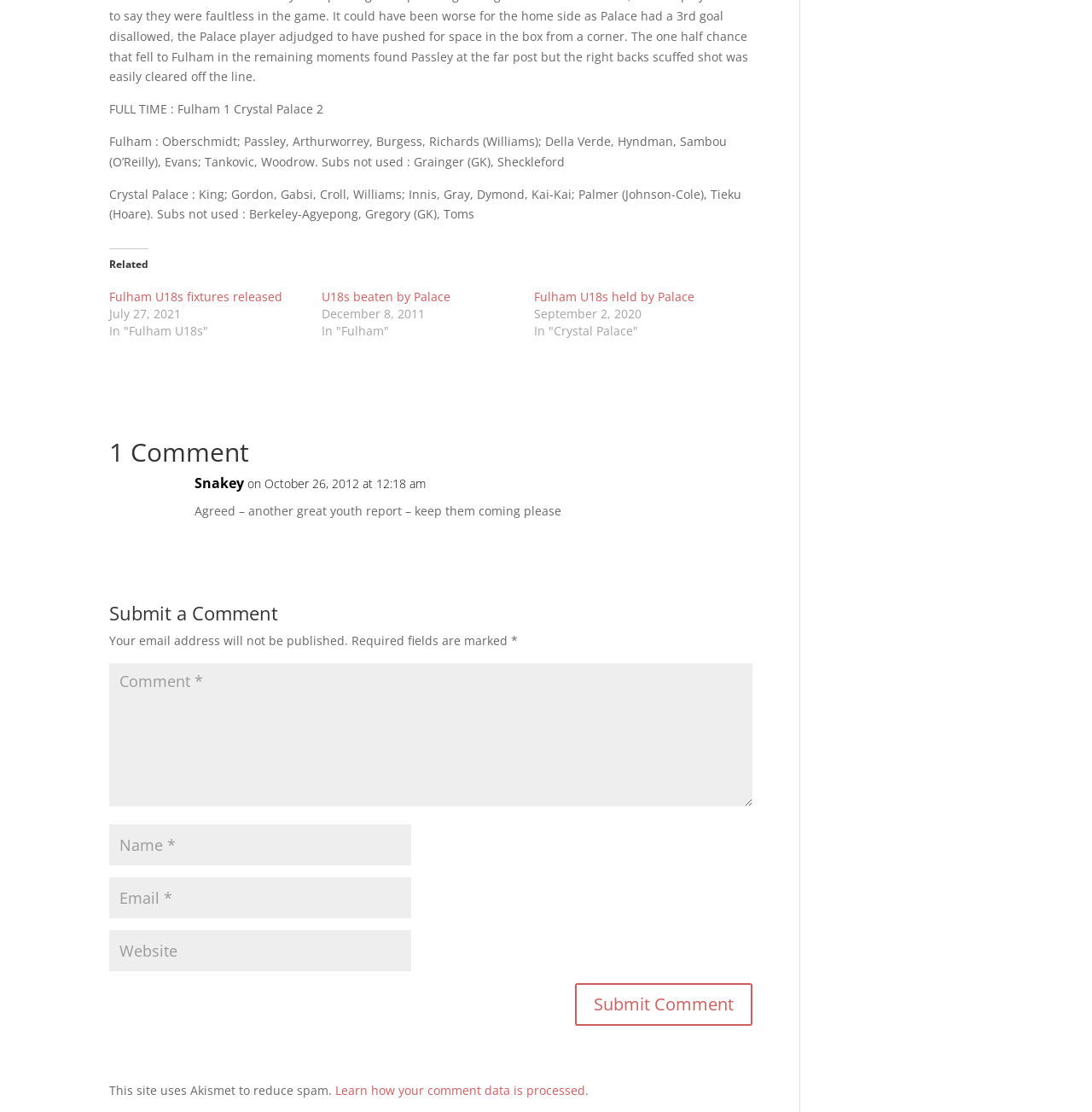Given the element description, predict the bounding box coordinates in the format (top-left x, top-left y, bottom-right x, bottom-right y). Make sure all values are between 0 and 1. Here is the element description: input value="Name *" name="author"

[0.1, 0.741, 0.377, 0.778]